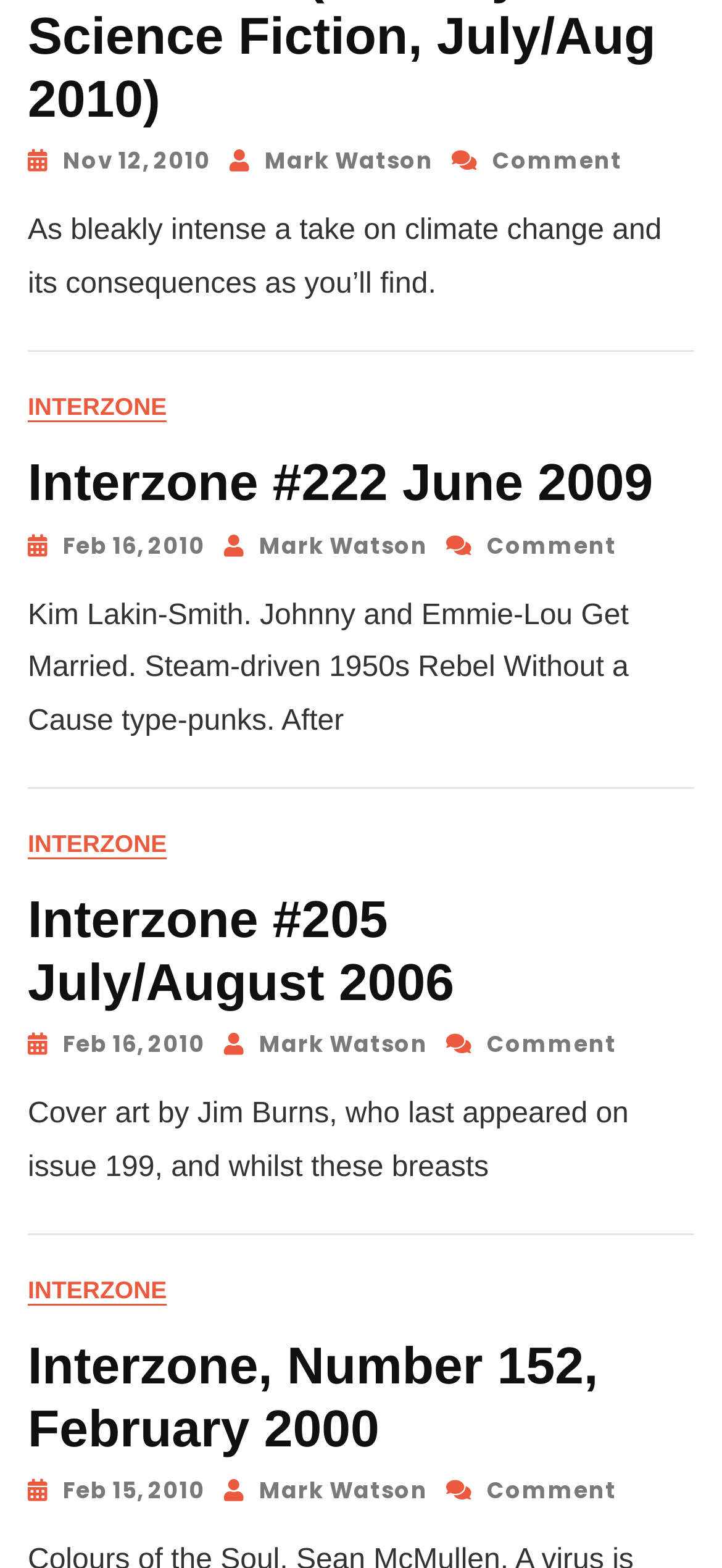From the screenshot, find the bounding box of the UI element matching this description: "Interzone". Supply the bounding box coordinates in the form [left, top, right, bottom], each a float between 0 and 1.

[0.038, 0.25, 0.231, 0.269]